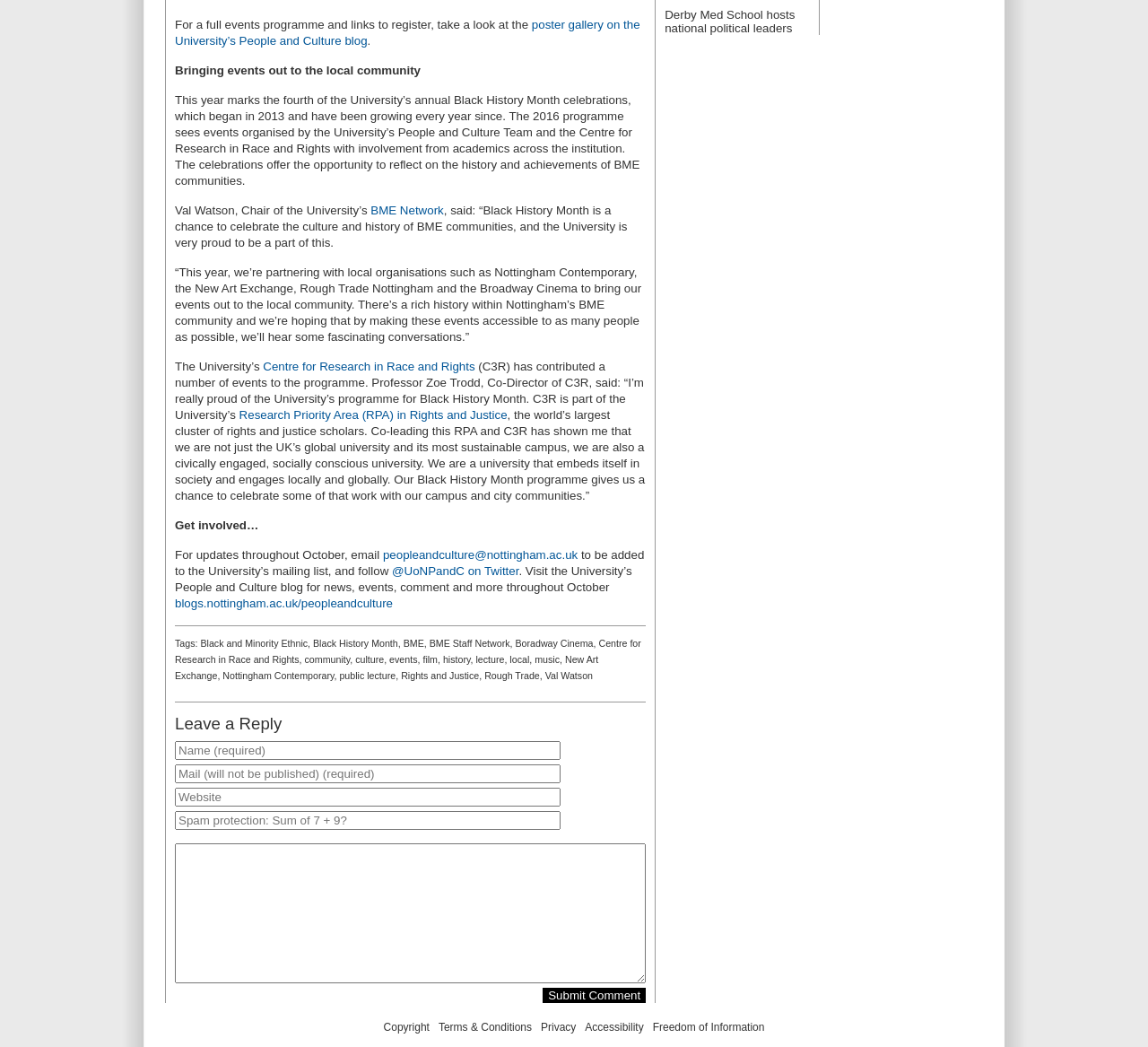Calculate the bounding box coordinates of the UI element given the description: "Accessibility".

[0.51, 0.975, 0.561, 0.987]